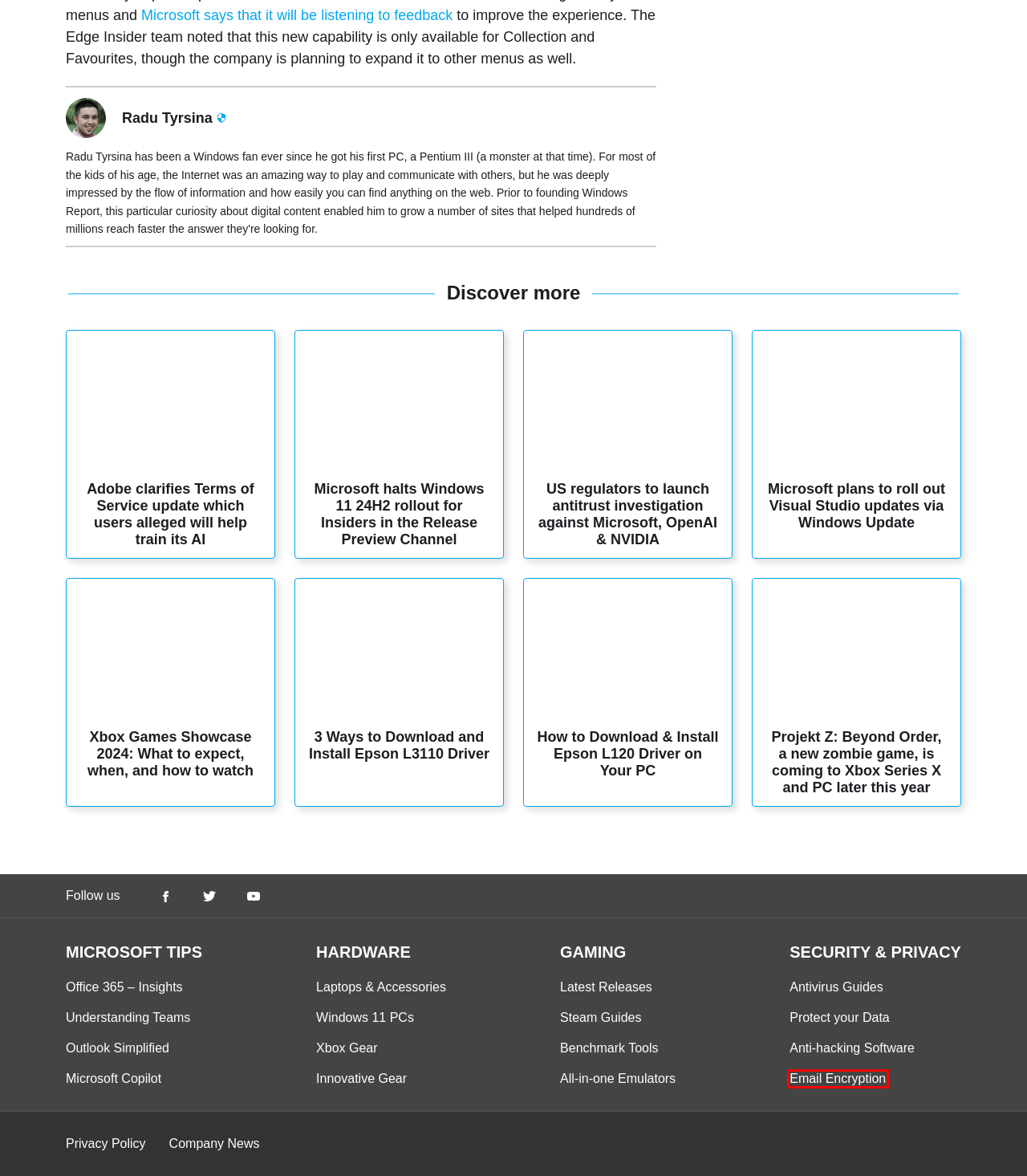You are provided with a screenshot of a webpage that includes a red rectangle bounding box. Please choose the most appropriate webpage description that matches the new webpage after clicking the element within the red bounding box. Here are the candidates:
A. Encryption & Data Protection •
B. Privacy Policy
C. Antivirus •
D. Microsoft Teams •
E. Microsoft Office •
F. Anti-Hacking Software: 11 Best to Use [2024 Reviewed]
G. 6 Best Email Encryption Software Ranked by Features
H. This is one of the most interesting zombie games and it's coming to Xbox Series X later this year

G